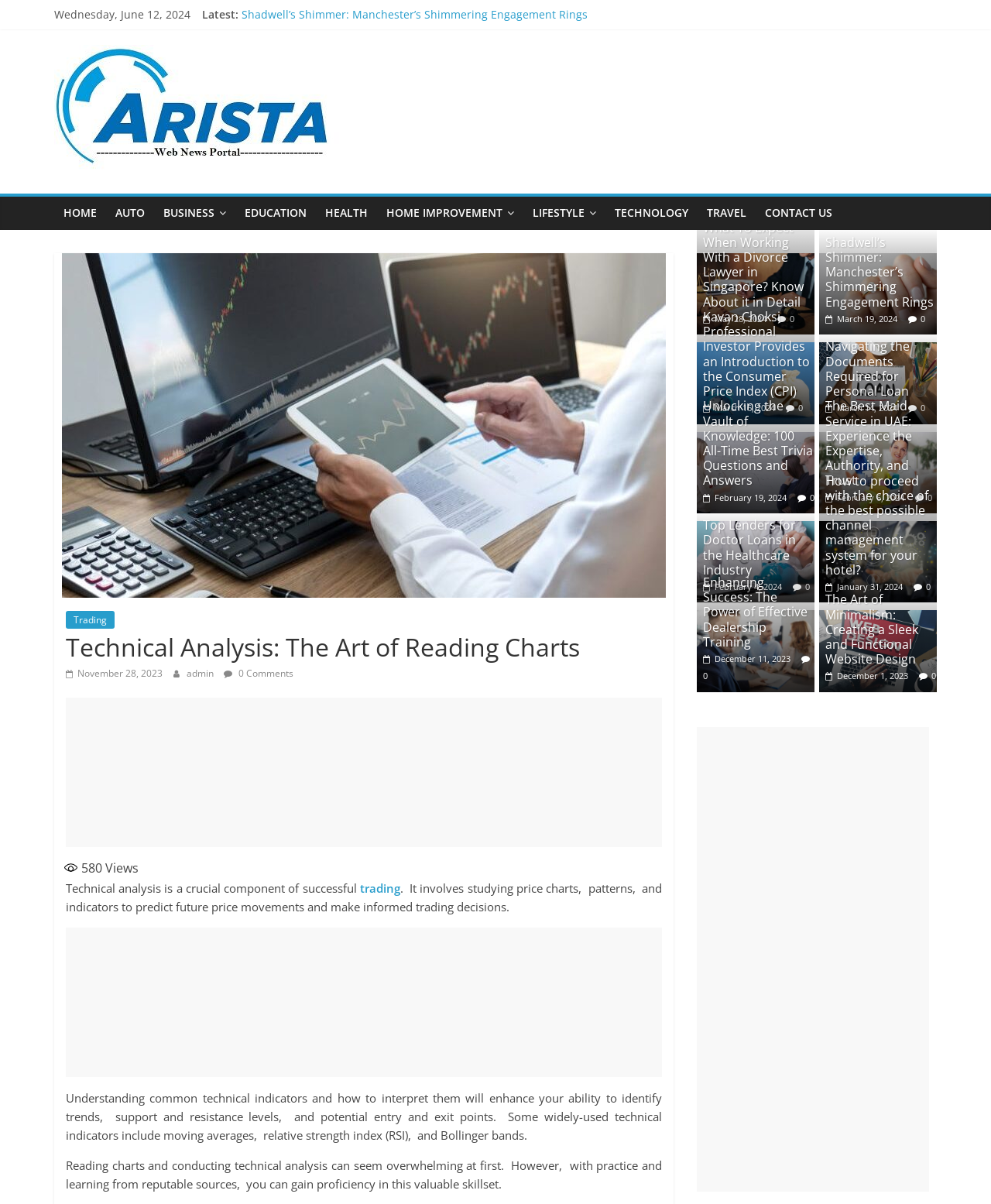Find the bounding box coordinates of the clickable element required to execute the following instruction: "Go to Rogue Business homepage". Provide the coordinates as four float numbers between 0 and 1, i.e., [left, top, right, bottom].

None